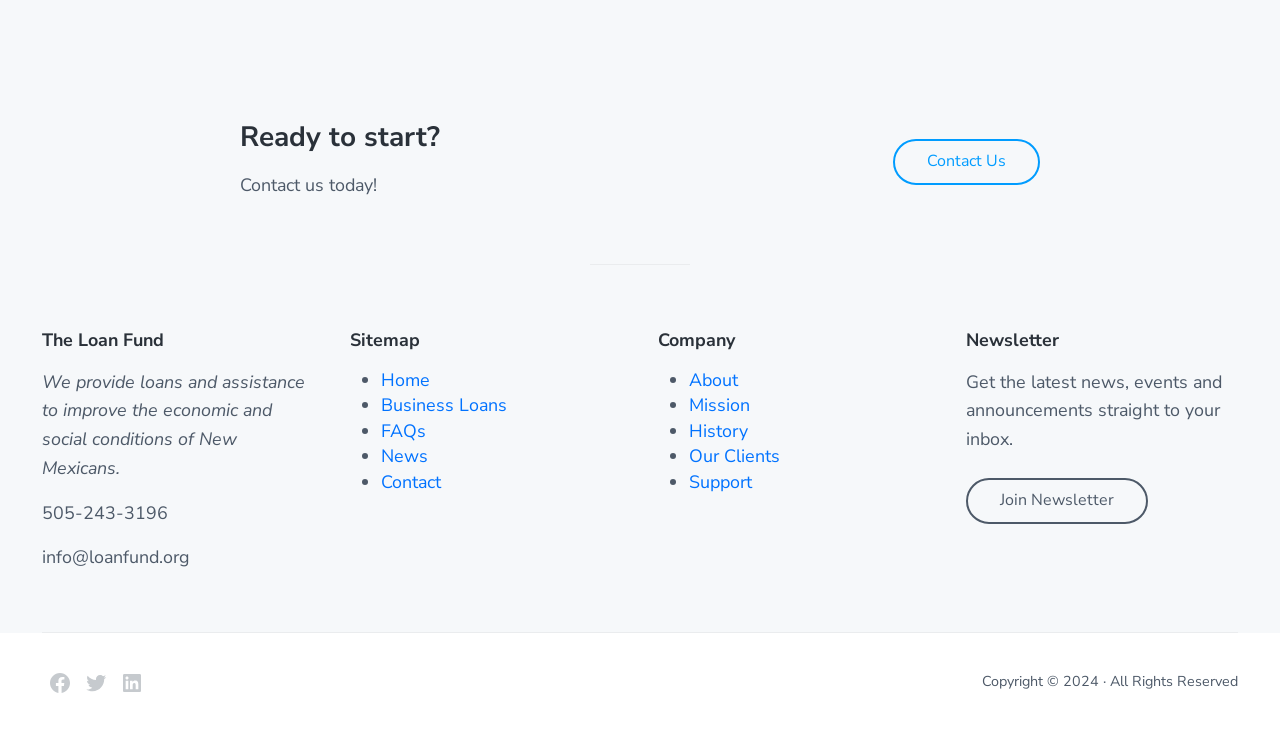Give a short answer using one word or phrase for the question:
What social media platforms does the organization have?

Facebook, Twitter, LinkedIn